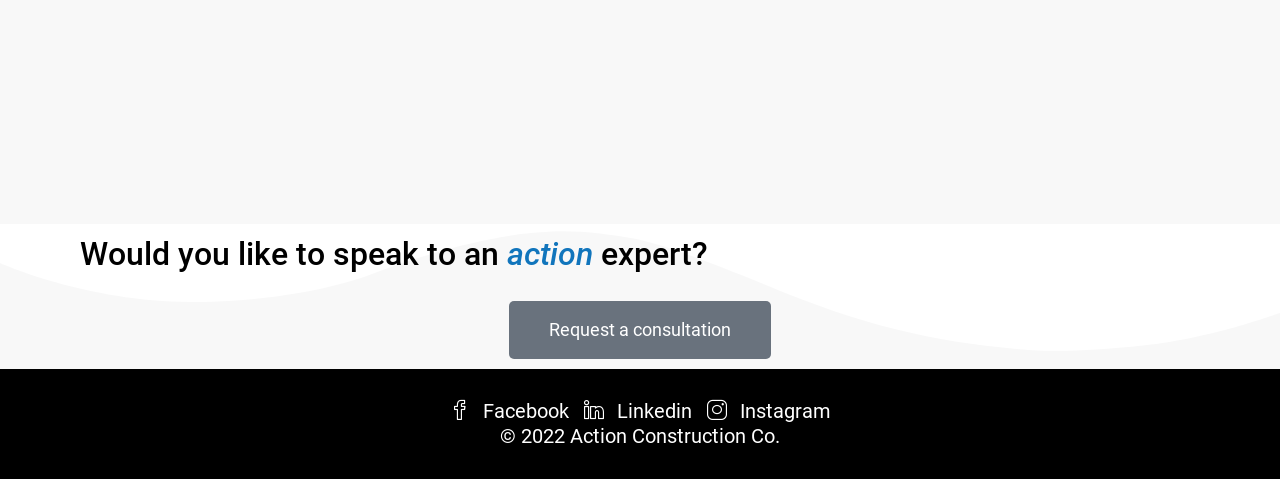Ascertain the bounding box coordinates for the UI element detailed here: "Linkedin". The coordinates should be provided as [left, top, right, bottom] with each value being a float between 0 and 1.

[0.456, 0.833, 0.544, 0.883]